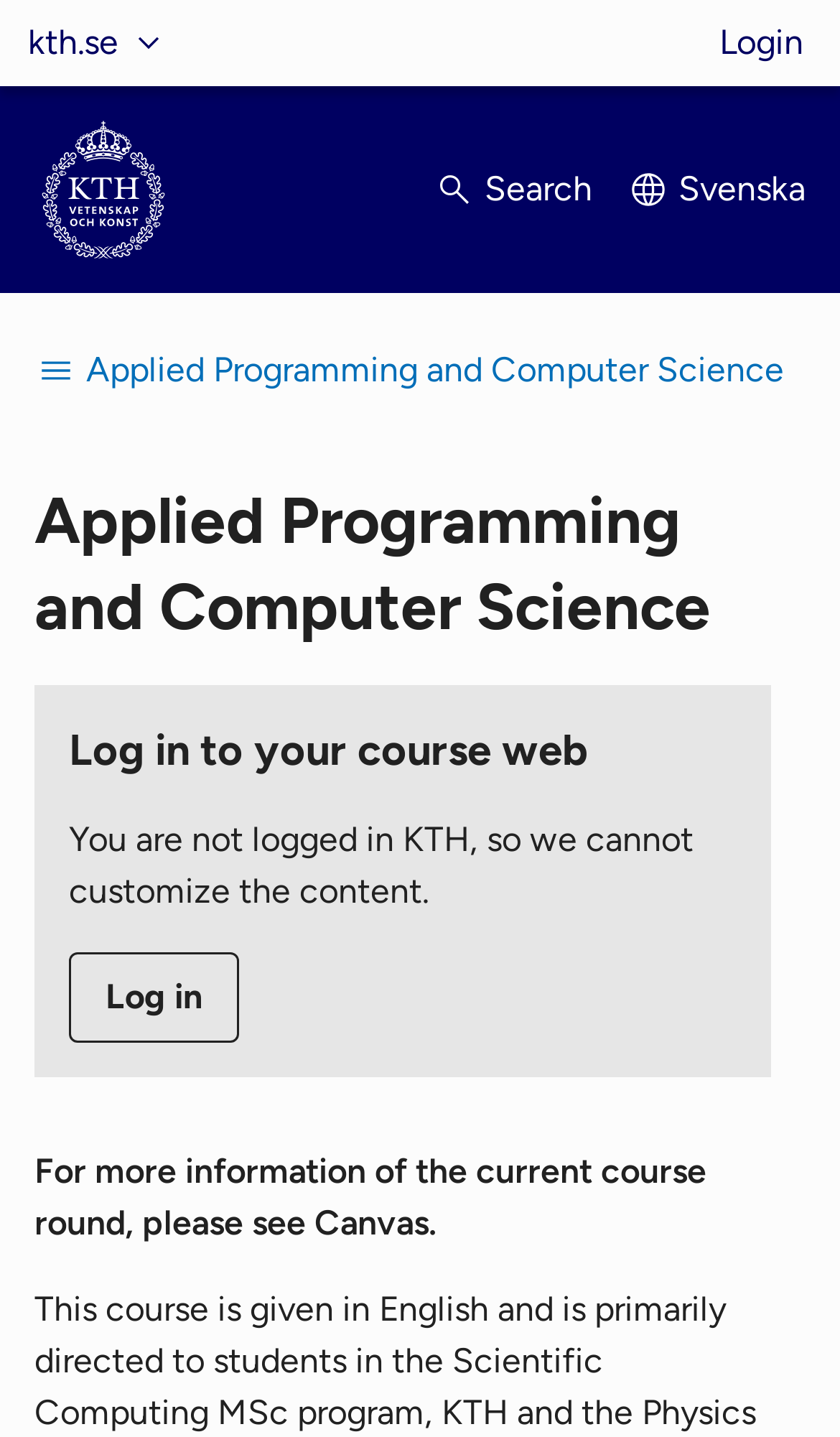What is the language of the webpage?
Answer the question with a single word or phrase derived from the image.

Svenska